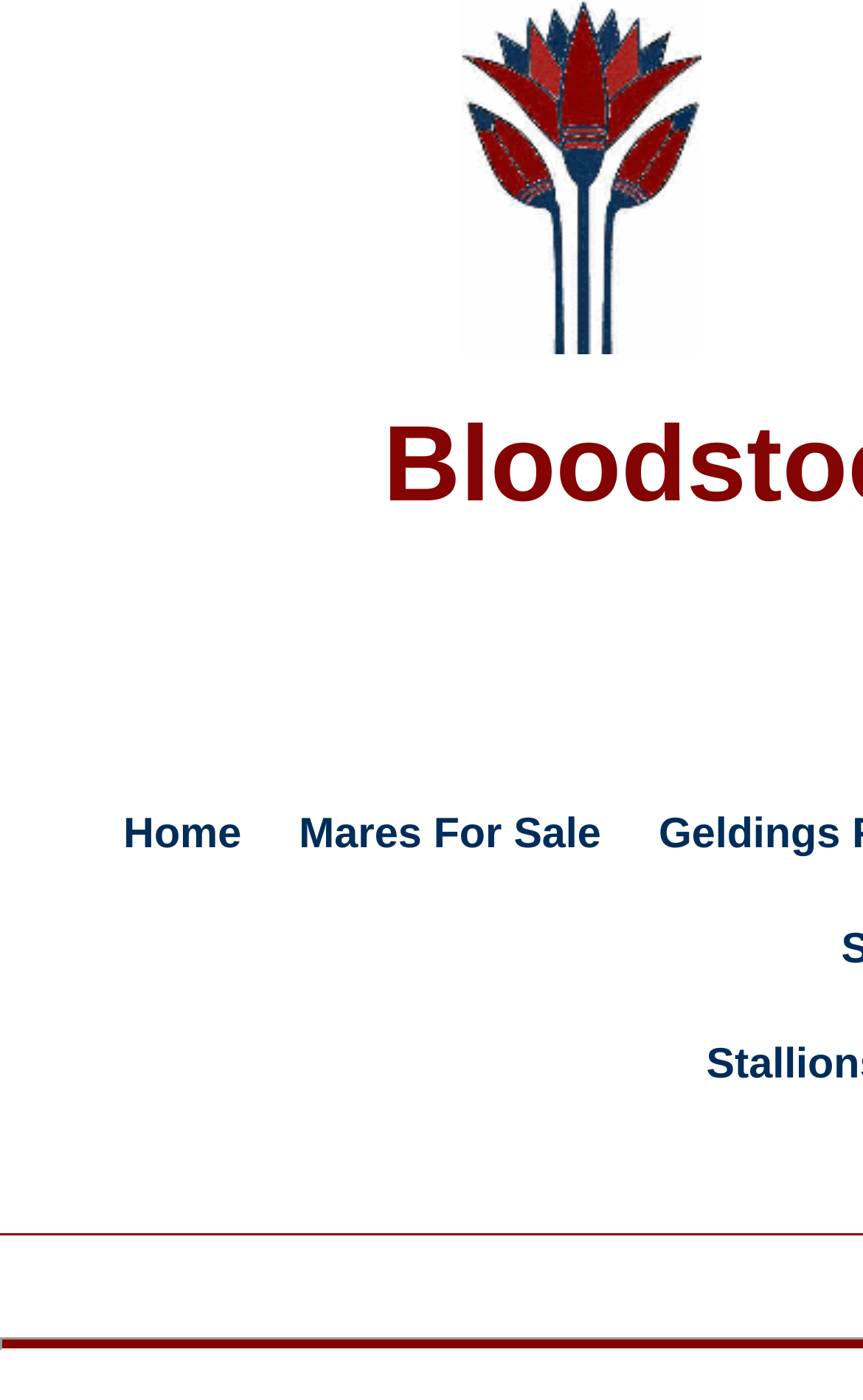Using the description "Home", locate and provide the bounding box of the UI element.

[0.126, 0.572, 0.297, 0.62]